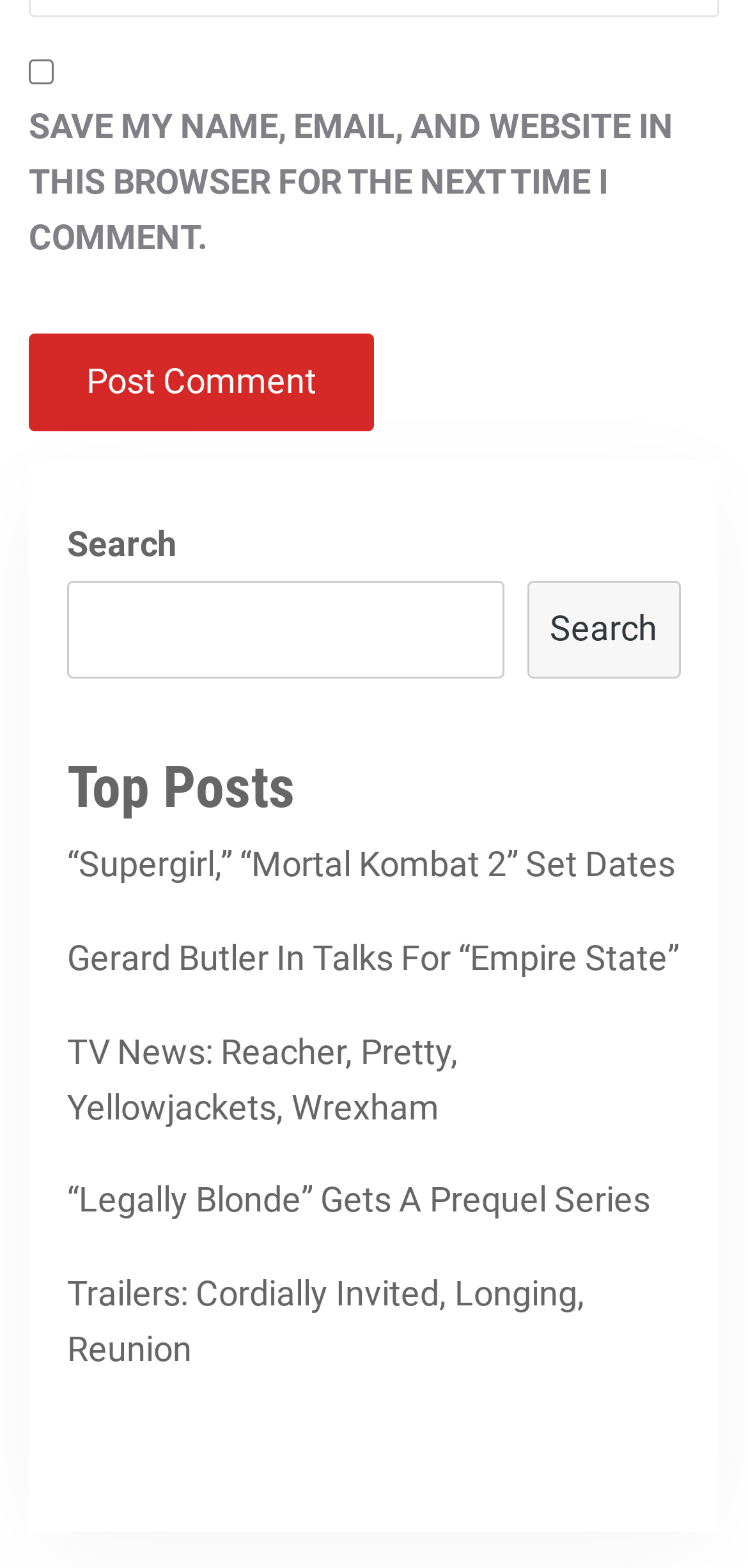Respond concisely with one word or phrase to the following query:
How many search buttons are there?

1